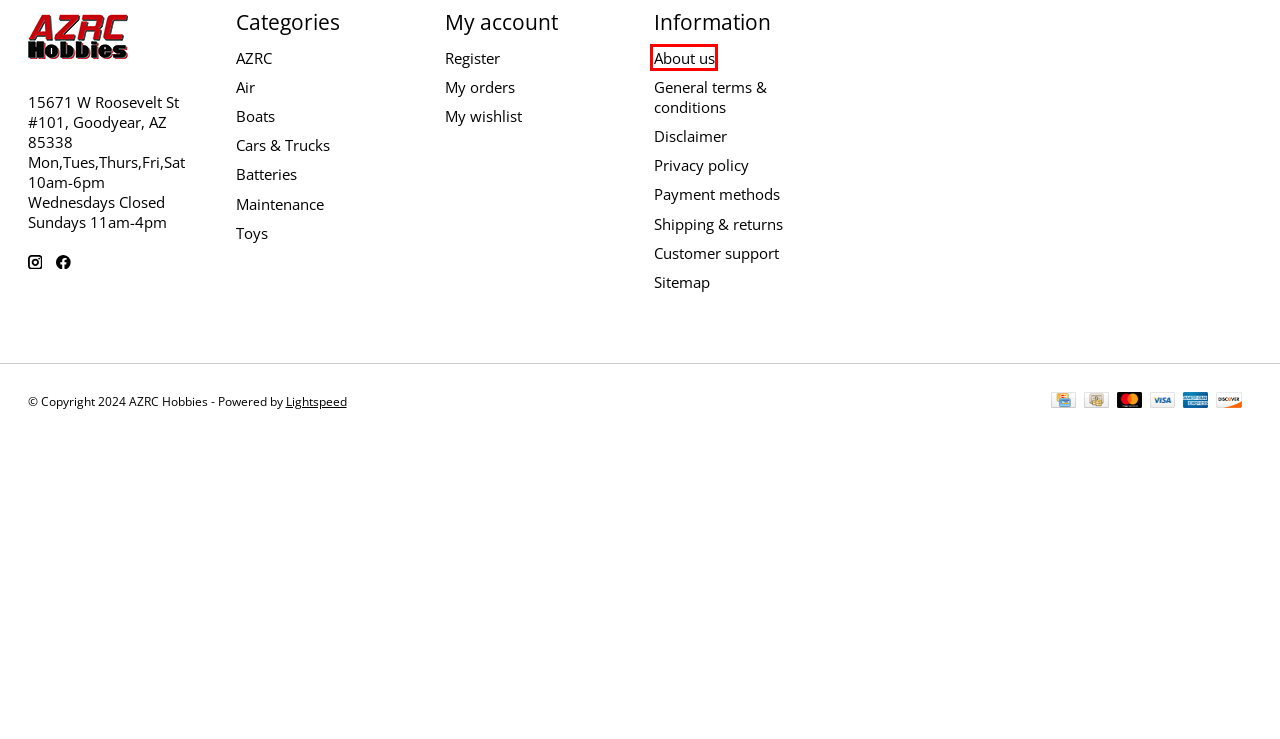Look at the screenshot of a webpage, where a red bounding box highlights an element. Select the best description that matches the new webpage after clicking the highlighted element. Here are the candidates:
A. Customer support - AZRC Hobbies
B. Disclaimer - AZRC Hobbies
C. Sitemap - AZRC Hobbies
D. General terms & conditions - AZRC Hobbies
E. Shipping & returns - AZRC Hobbies
F. Toys - AZRC Hobbies
G. Payment methods - AZRC Hobbies
H. About us - AZRC Hobbies

H